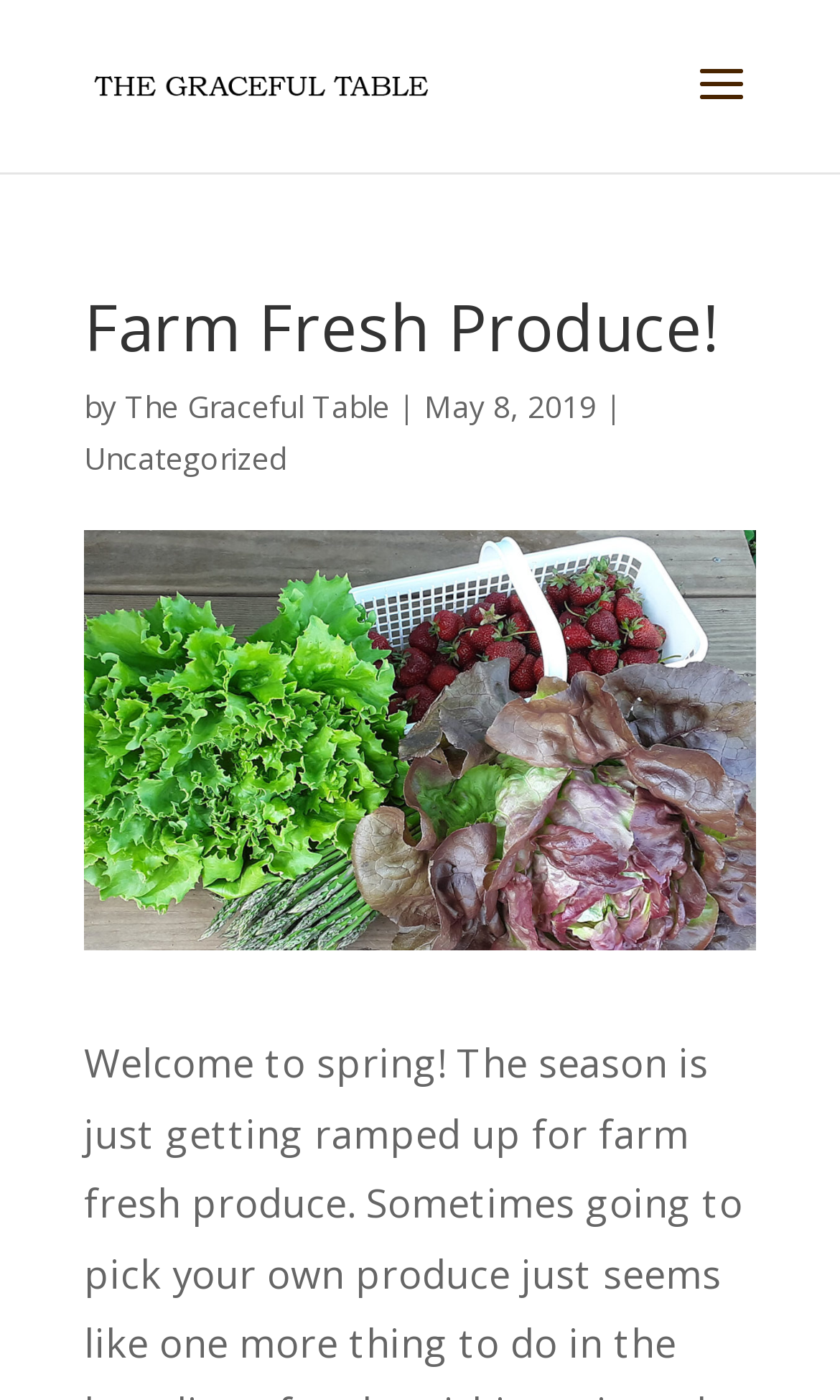What is the theme of the website?
Kindly answer the question with as much detail as you can.

I determined the theme of the website by looking at the heading element with the text 'Farm Fresh Produce!' which is prominently displayed at the top of the webpage, indicating it is the main theme or topic of the website.